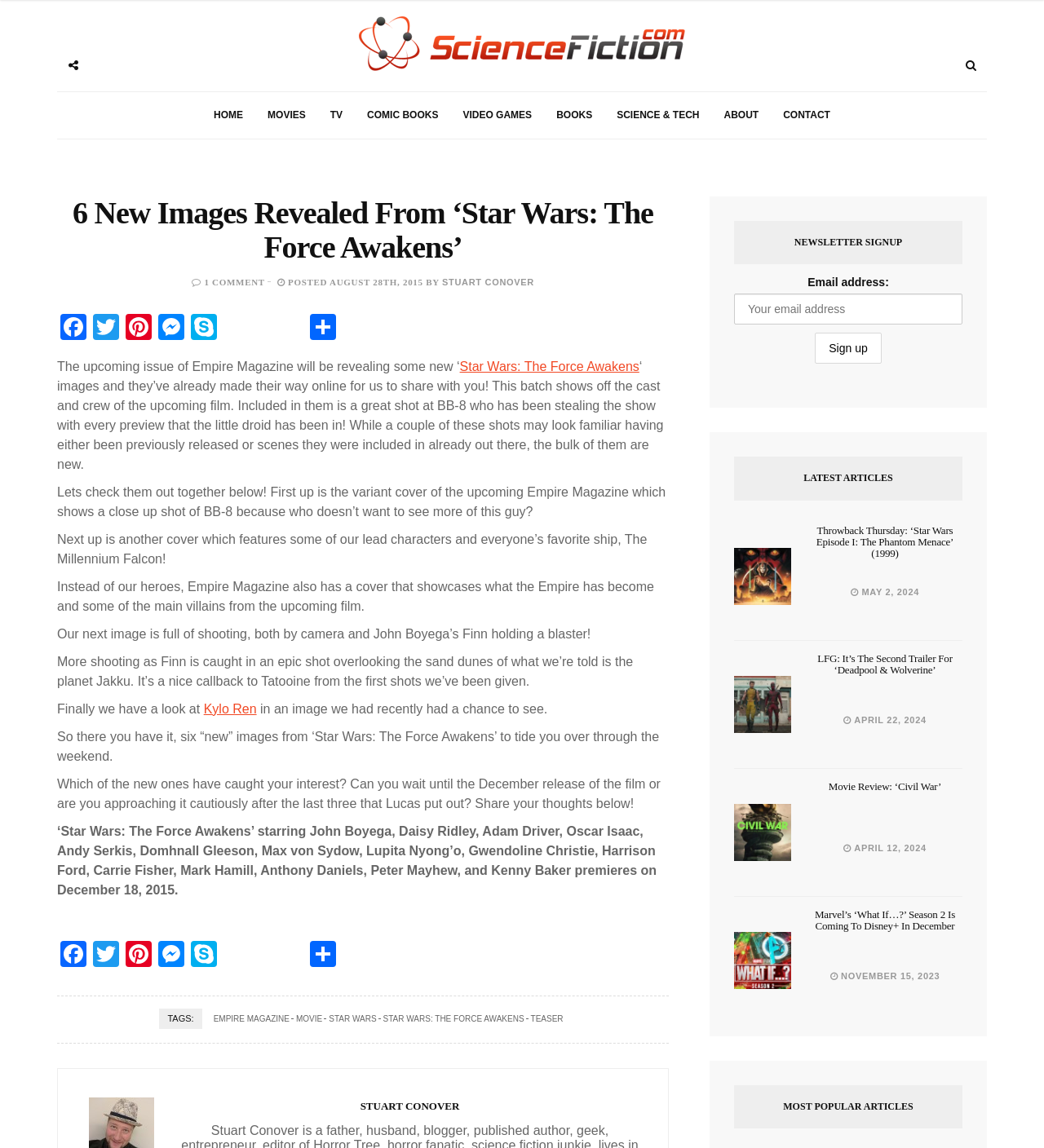Please provide the bounding box coordinates for the UI element as described: "April 22, 2024". The coordinates must be four floats between 0 and 1, represented as [left, top, right, bottom].

[0.808, 0.623, 0.887, 0.631]